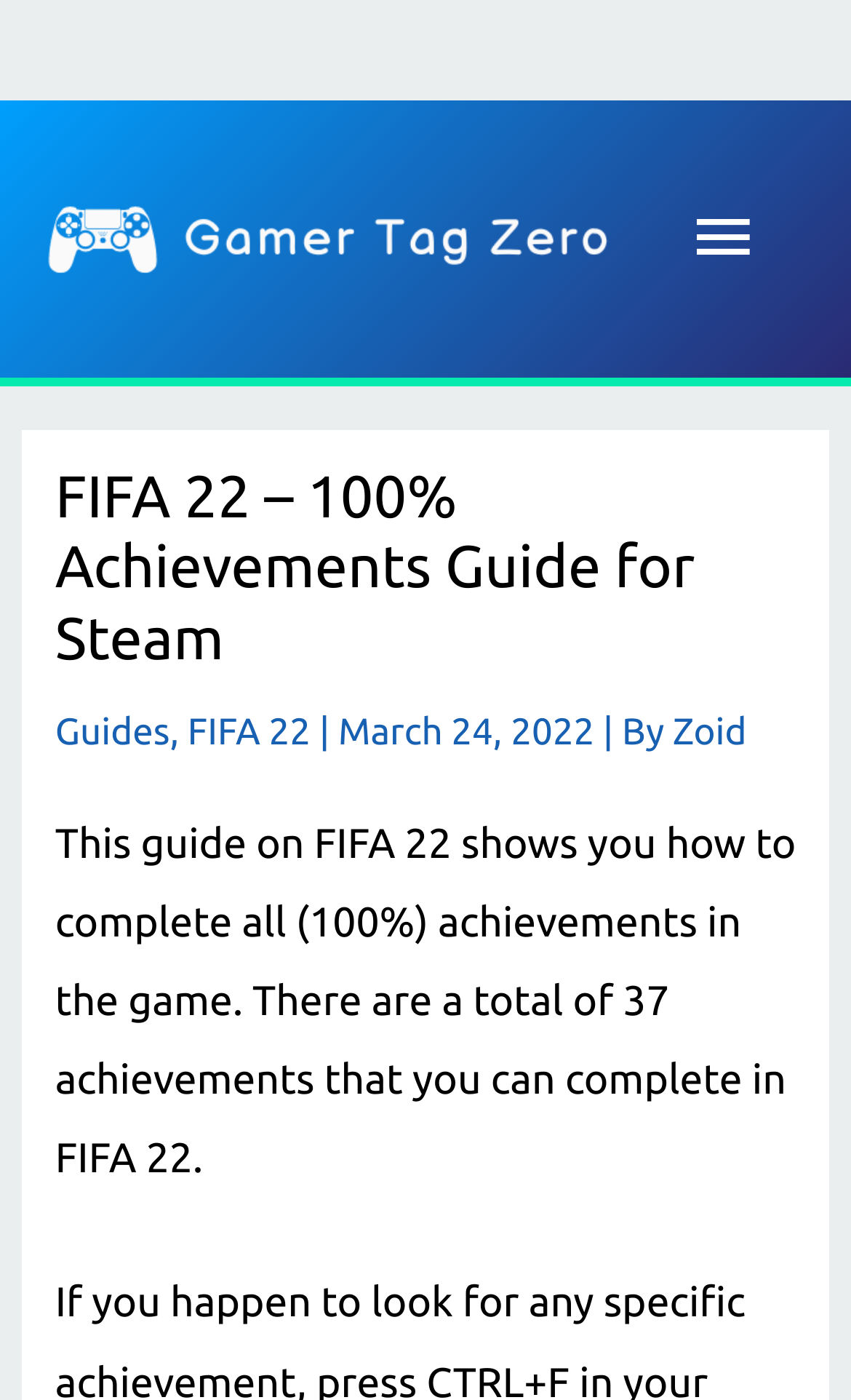Using the information in the image, give a detailed answer to the following question: How many achievements are there in FIFA 22?

I found the answer by reading the static text 'This guide on FIFA 22 shows you how to complete all (100%) achievements in the game. There are a total of 37 achievements that you can complete in FIFA 22.' which explicitly states the number of achievements.